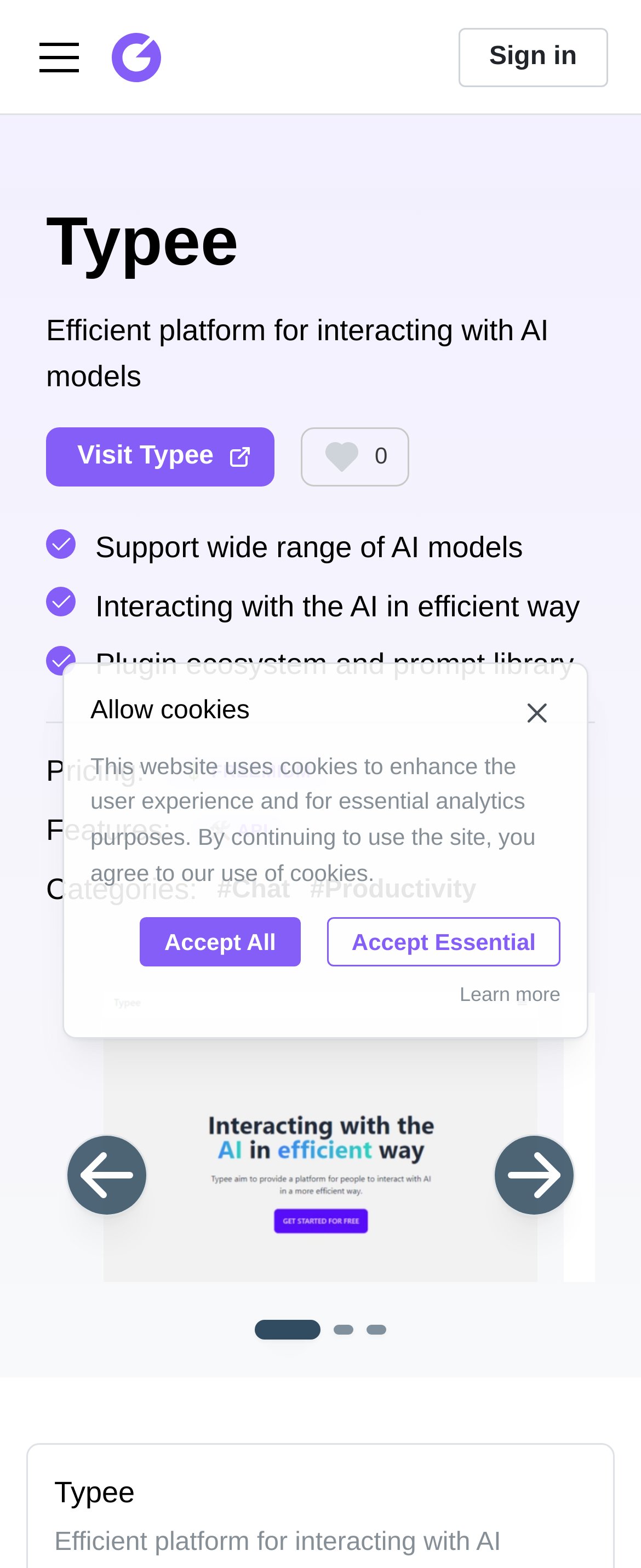Provide a brief response in the form of a single word or phrase:
What is the pricing model of the platform?

Freemium